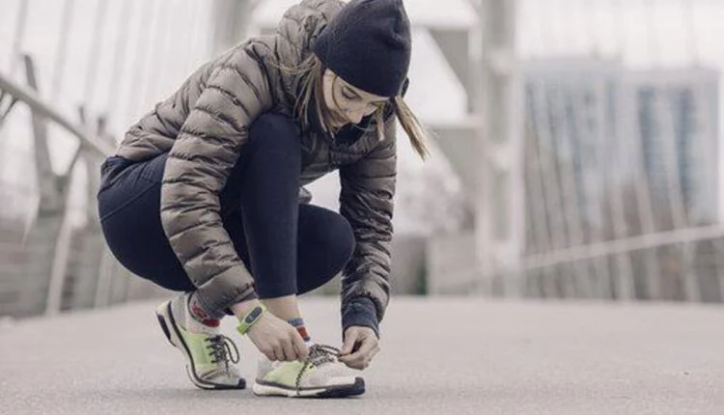With reference to the screenshot, provide a detailed response to the question below:
What is she wearing on her head?

The woman's outfit is complemented by a beanie, which adds a stylish yet practical touch to her look, suggesting that she is dressed for cooler weather.